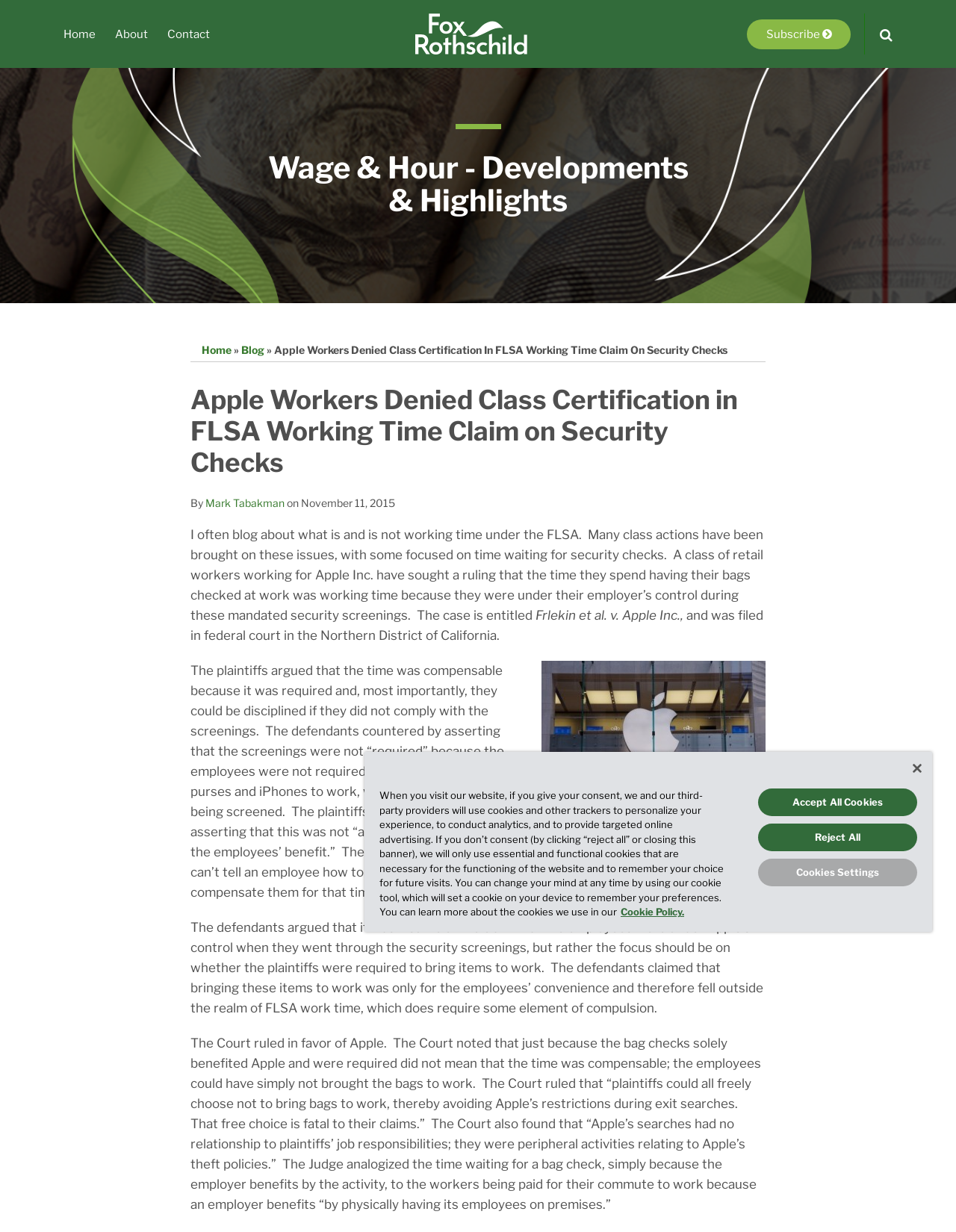Determine the bounding box coordinates for the clickable element to execute this instruction: "Click the 'Home' link". Provide the coordinates as four float numbers between 0 and 1, i.e., [left, top, right, bottom].

[0.066, 0.021, 0.1, 0.035]